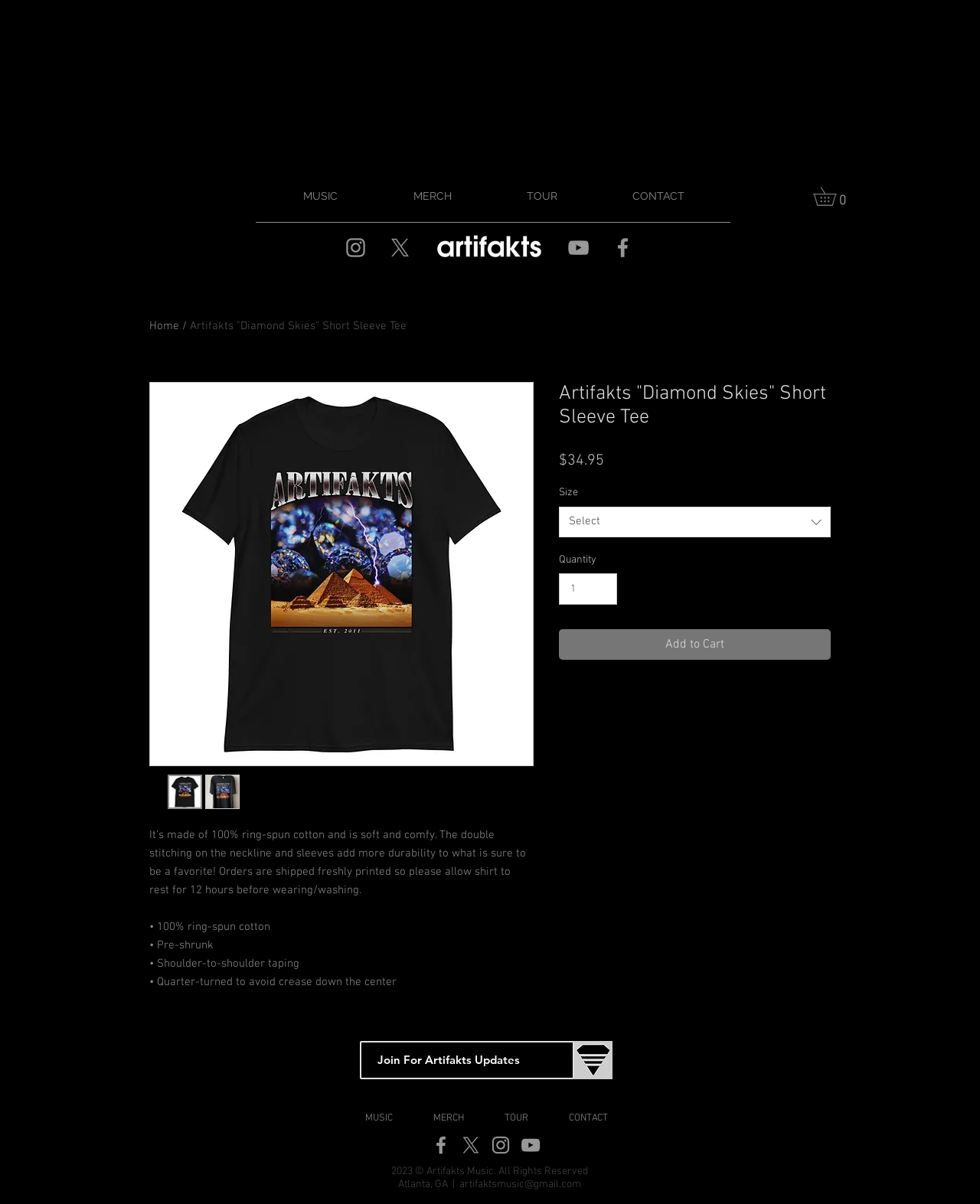Please identify the bounding box coordinates of the region to click in order to complete the given instruction: "Share to Facebook". The coordinates should be four float numbers between 0 and 1, i.e., [left, top, right, bottom].

None